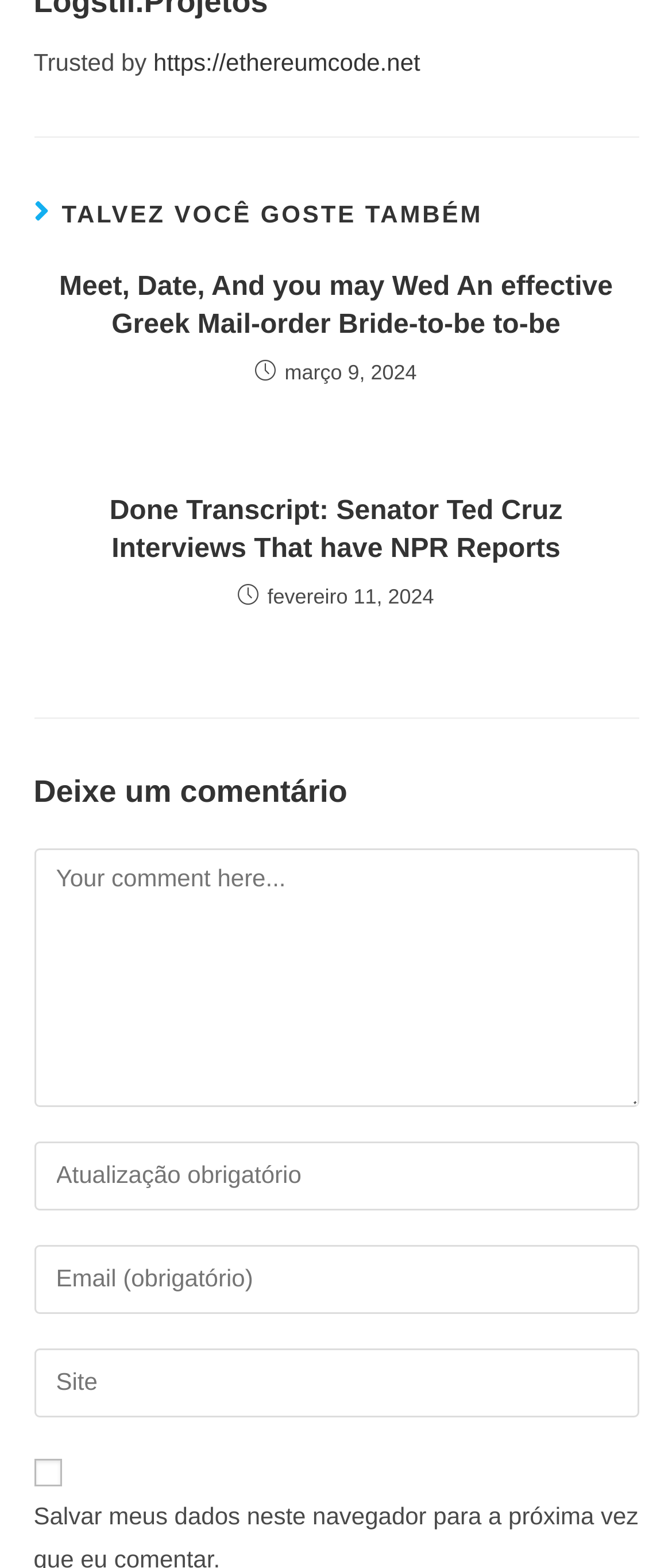Please identify the bounding box coordinates of the element that needs to be clicked to execute the following command: "Read the article about Senator Ted Cruz's interview". Provide the bounding box using four float numbers between 0 and 1, formatted as [left, top, right, bottom].

[0.081, 0.314, 0.919, 0.363]